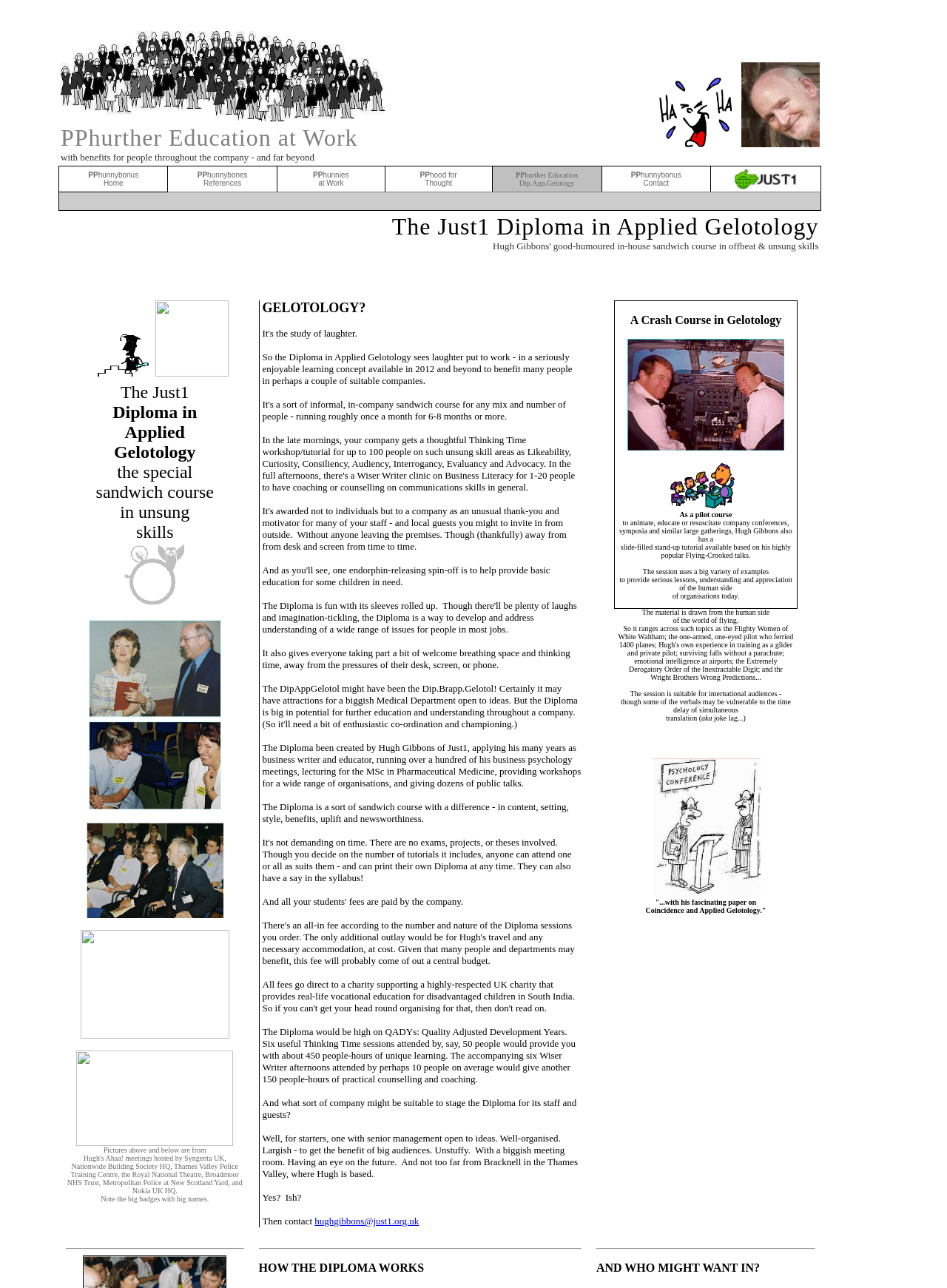Locate the bounding box coordinates of the clickable element to fulfill the following instruction: "Click the 'hughgibbons@just1.org.uk' email link". Provide the coordinates as four float numbers between 0 and 1 in the format [left, top, right, bottom].

[0.332, 0.944, 0.442, 0.952]